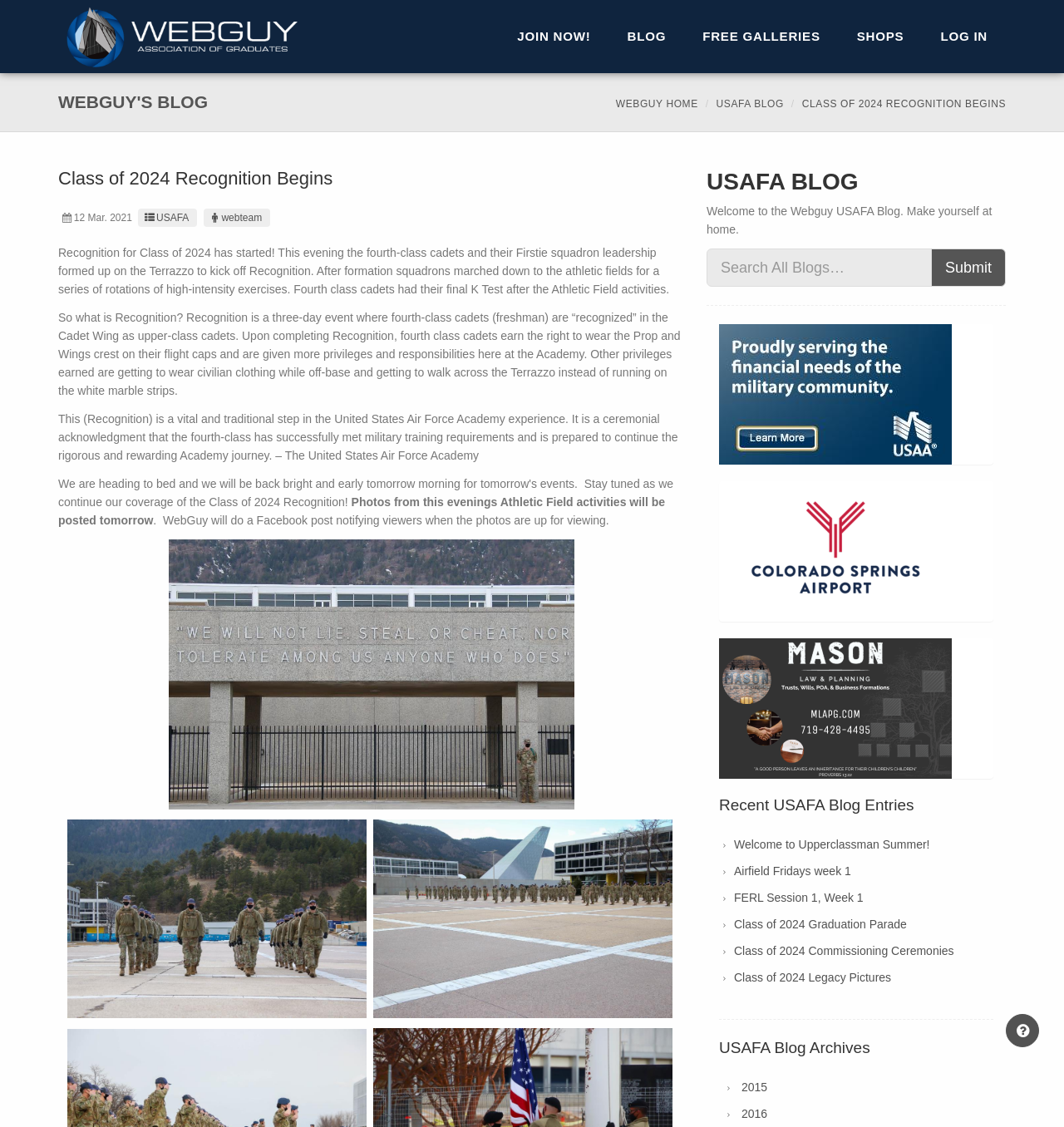Using the information shown in the image, answer the question with as much detail as possible: What is the purpose of Recognition?

According to the webpage, Recognition is a three-day event where fourth-class cadets are recognized as upper-class cadets, earning them more privileges and responsibilities at the Academy.